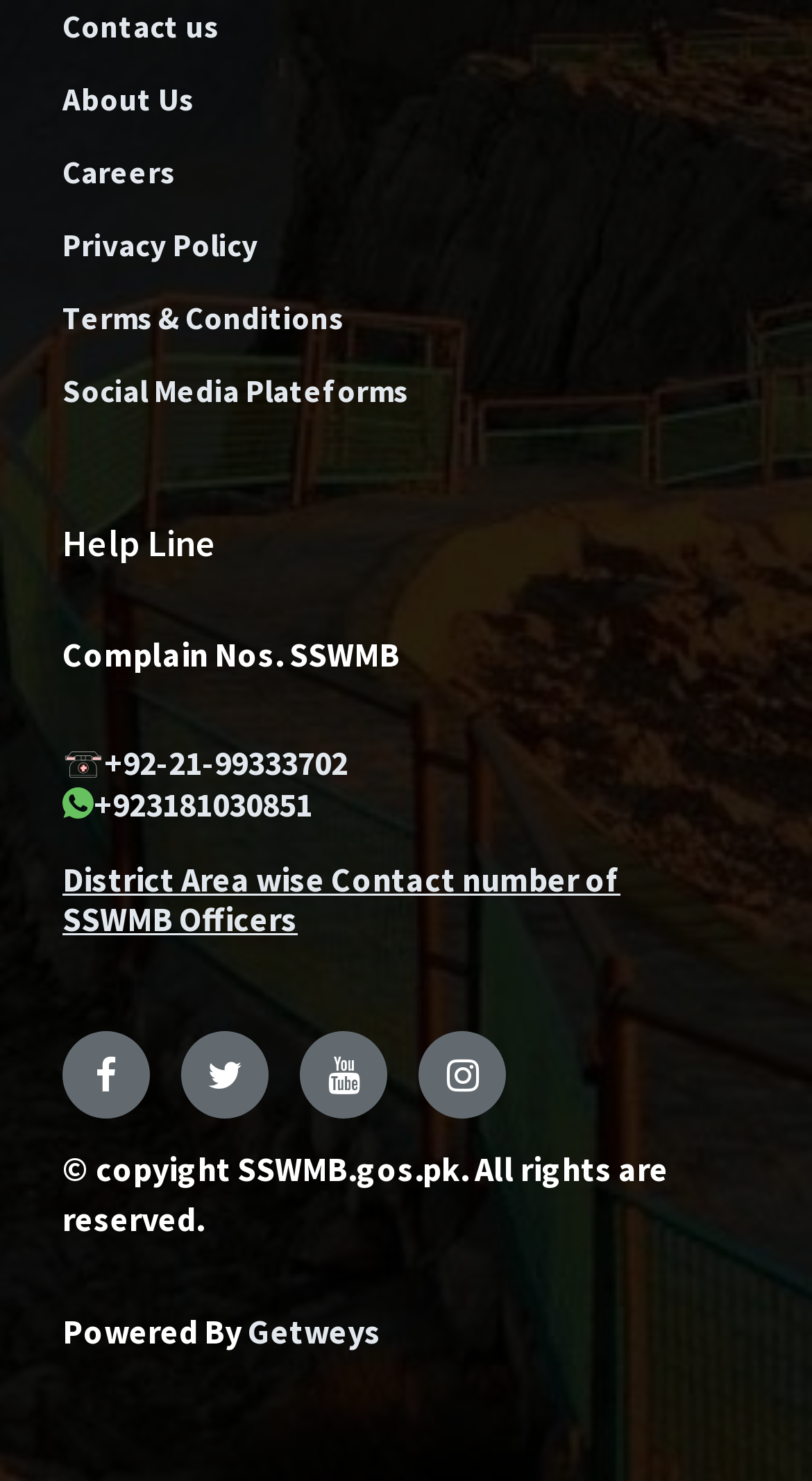Identify the bounding box coordinates of the area you need to click to perform the following instruction: "Call +92-21-99333702".

[0.077, 0.501, 0.923, 0.53]